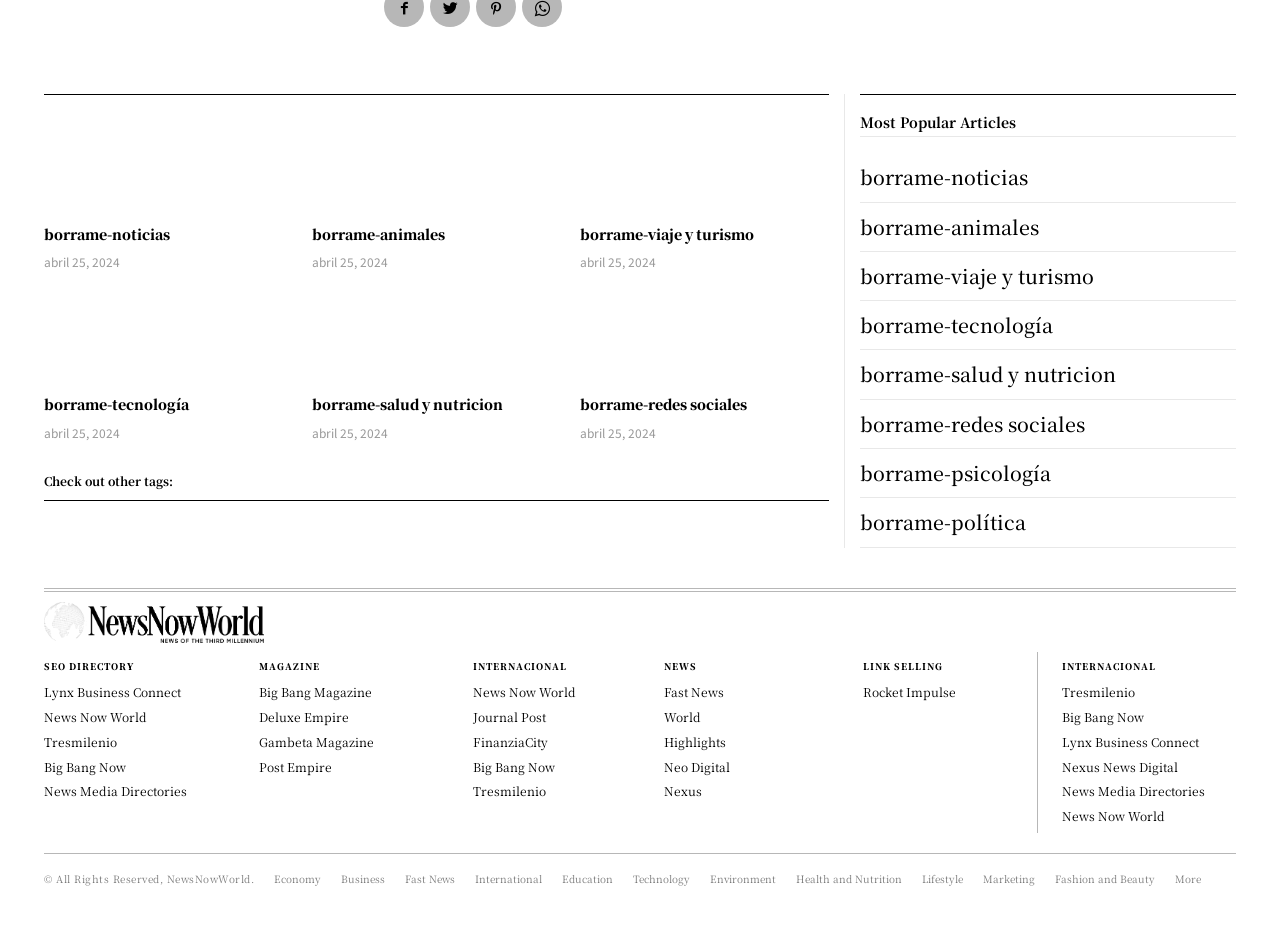Please provide a brief answer to the question using only one word or phrase: 
What is the name of the logo?

Logo